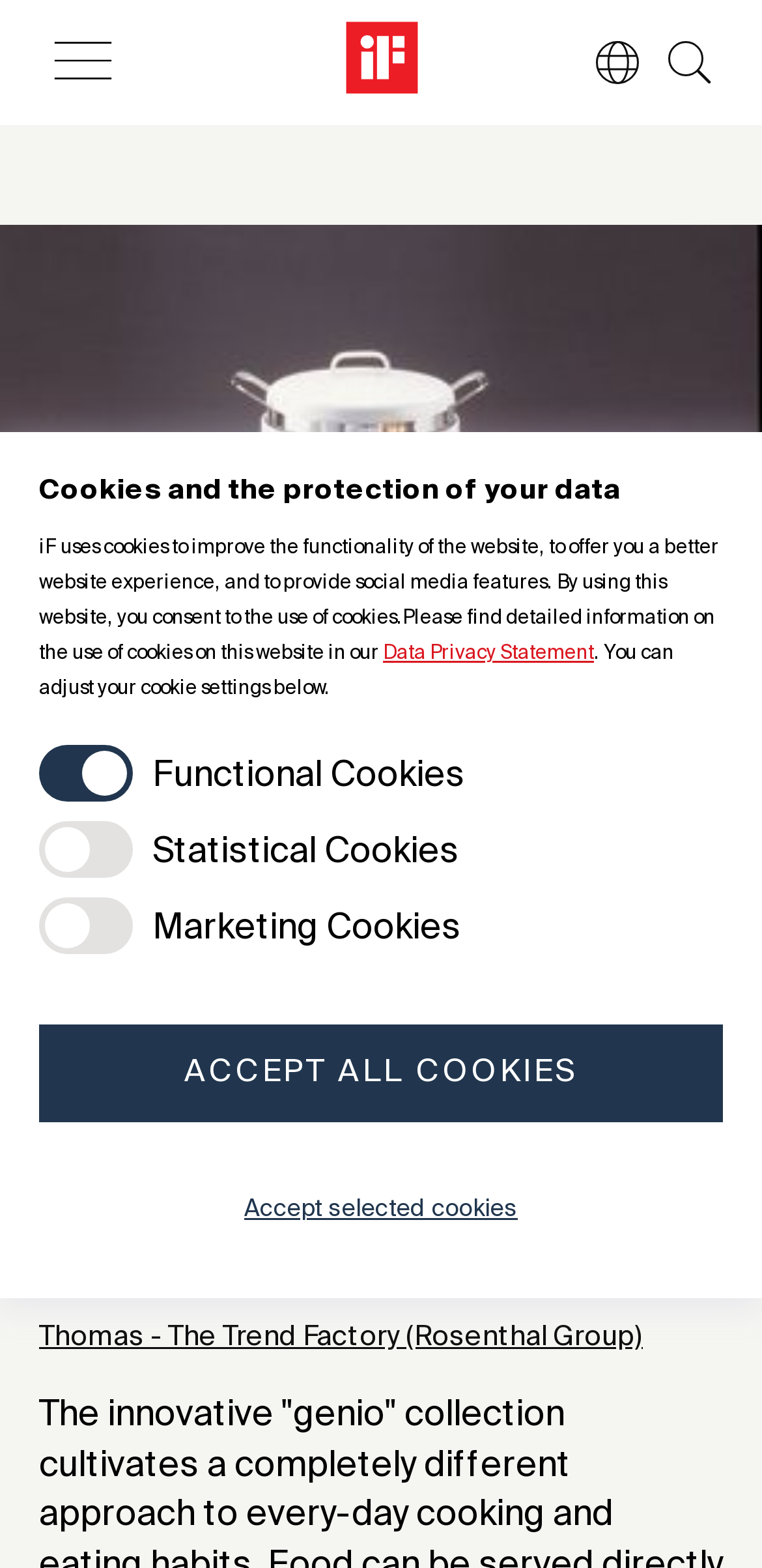Please determine the bounding box coordinates for the element with the description: "Product".

[0.051, 0.573, 0.282, 0.638]